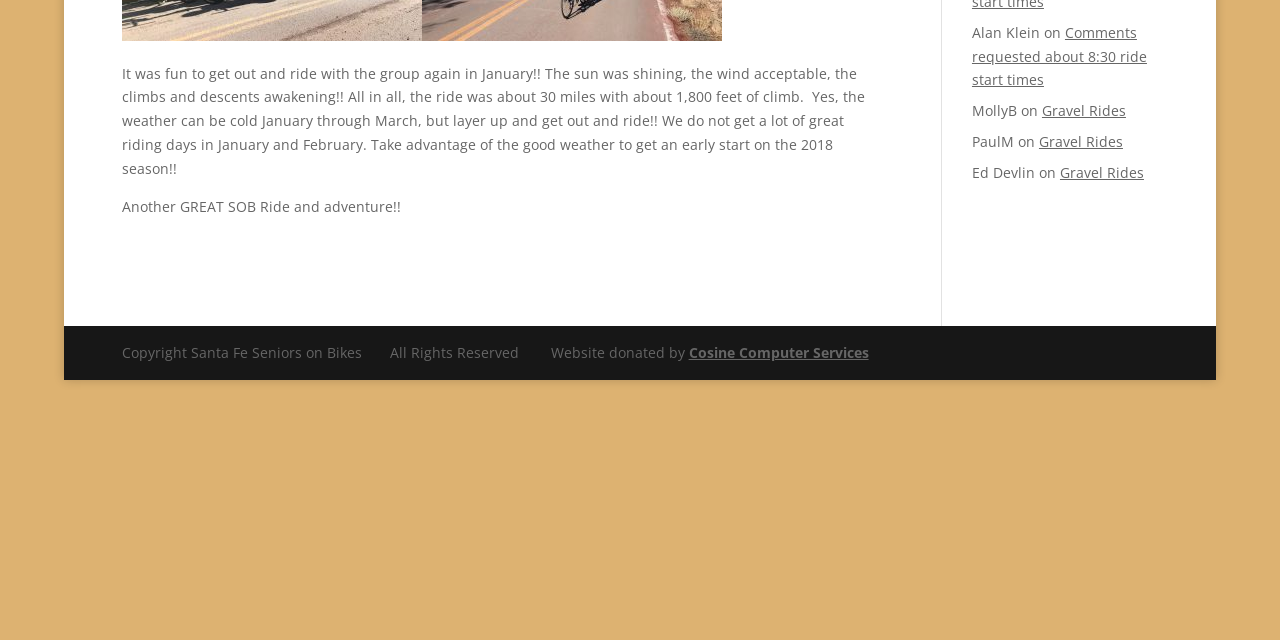Please determine the bounding box coordinates for the element with the description: "Gravel Rides".

[0.812, 0.206, 0.877, 0.236]